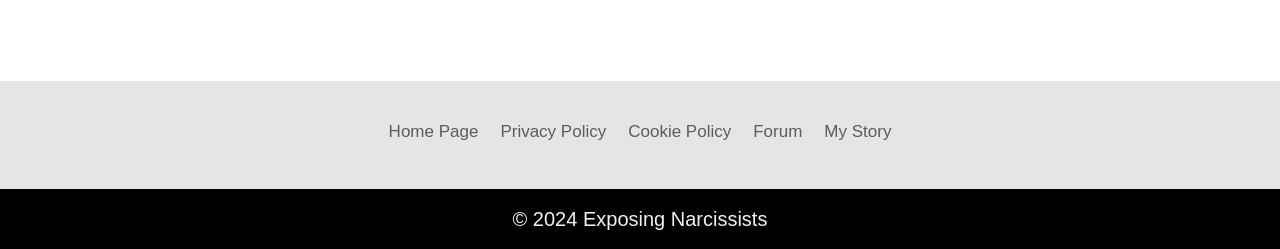What is the year of the copyright?
Based on the image, answer the question with as much detail as possible.

The year of the copyright can be found at the bottom of the webpage, next to the copyright symbol. The text '2024' indicates the year of the copyright.